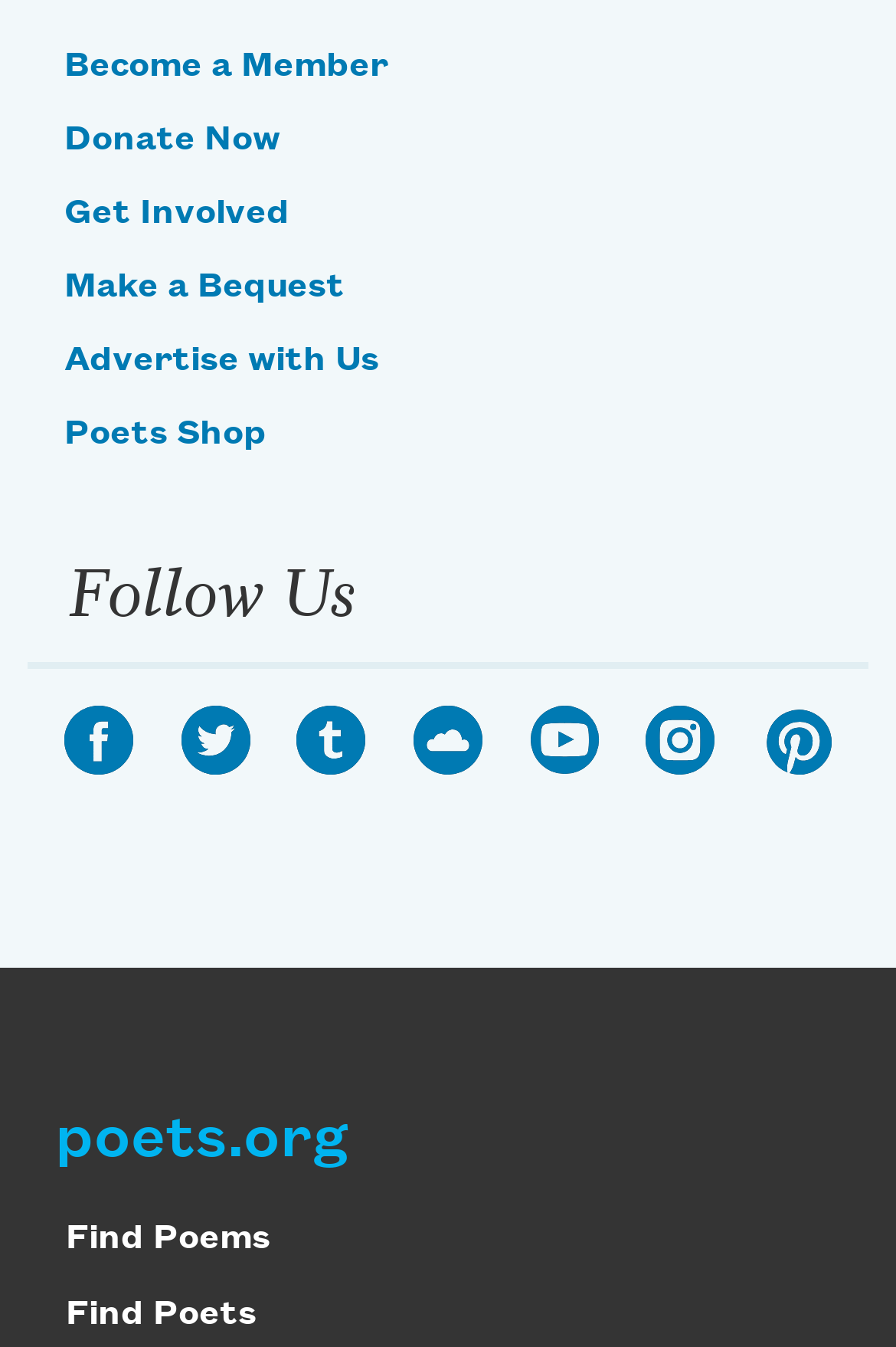Could you specify the bounding box coordinates for the clickable section to complete the following instruction: "Find Poems"?

[0.074, 0.906, 0.302, 0.933]